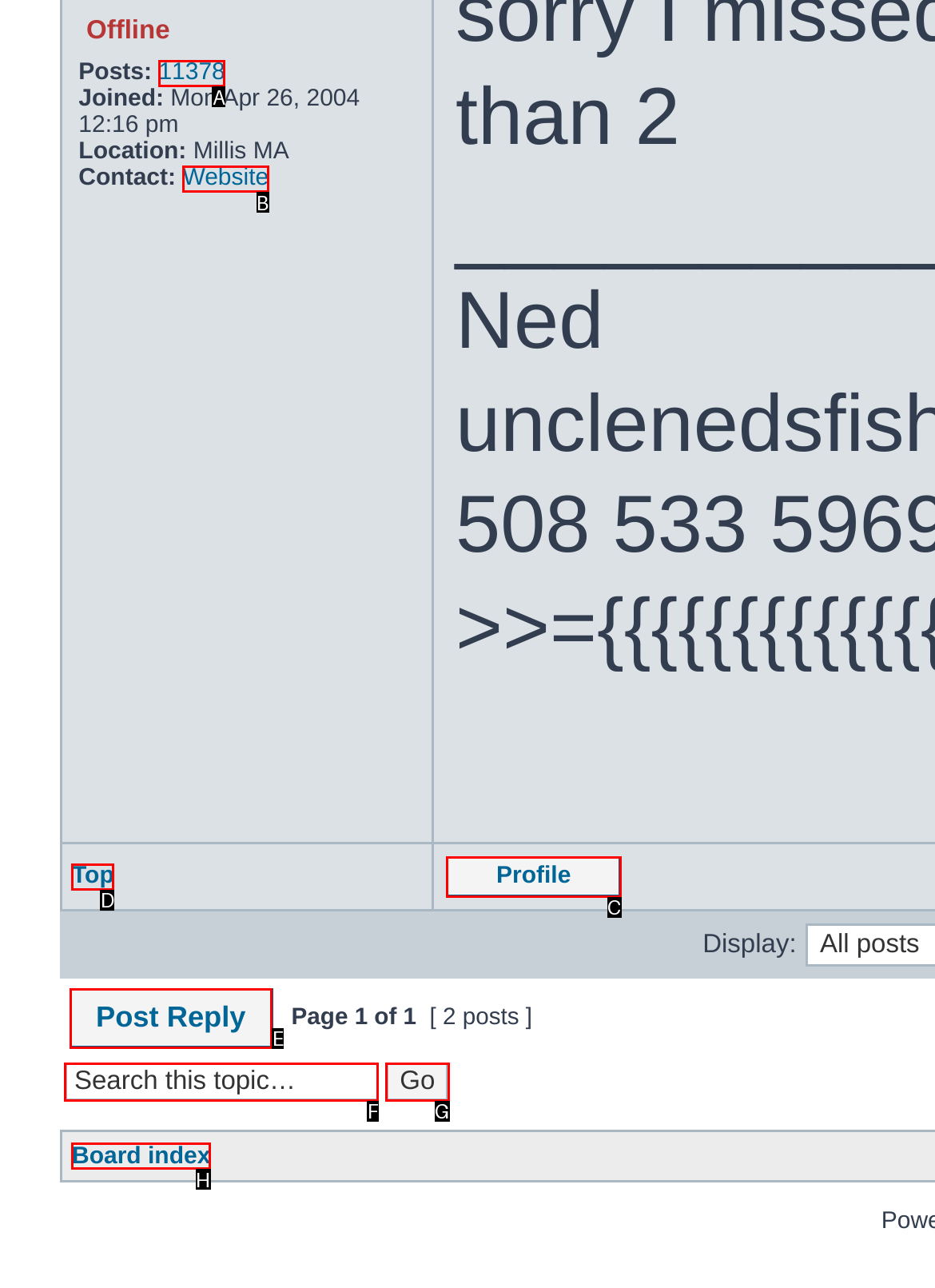Determine the appropriate lettered choice for the task: Search this topic. Reply with the correct letter.

F